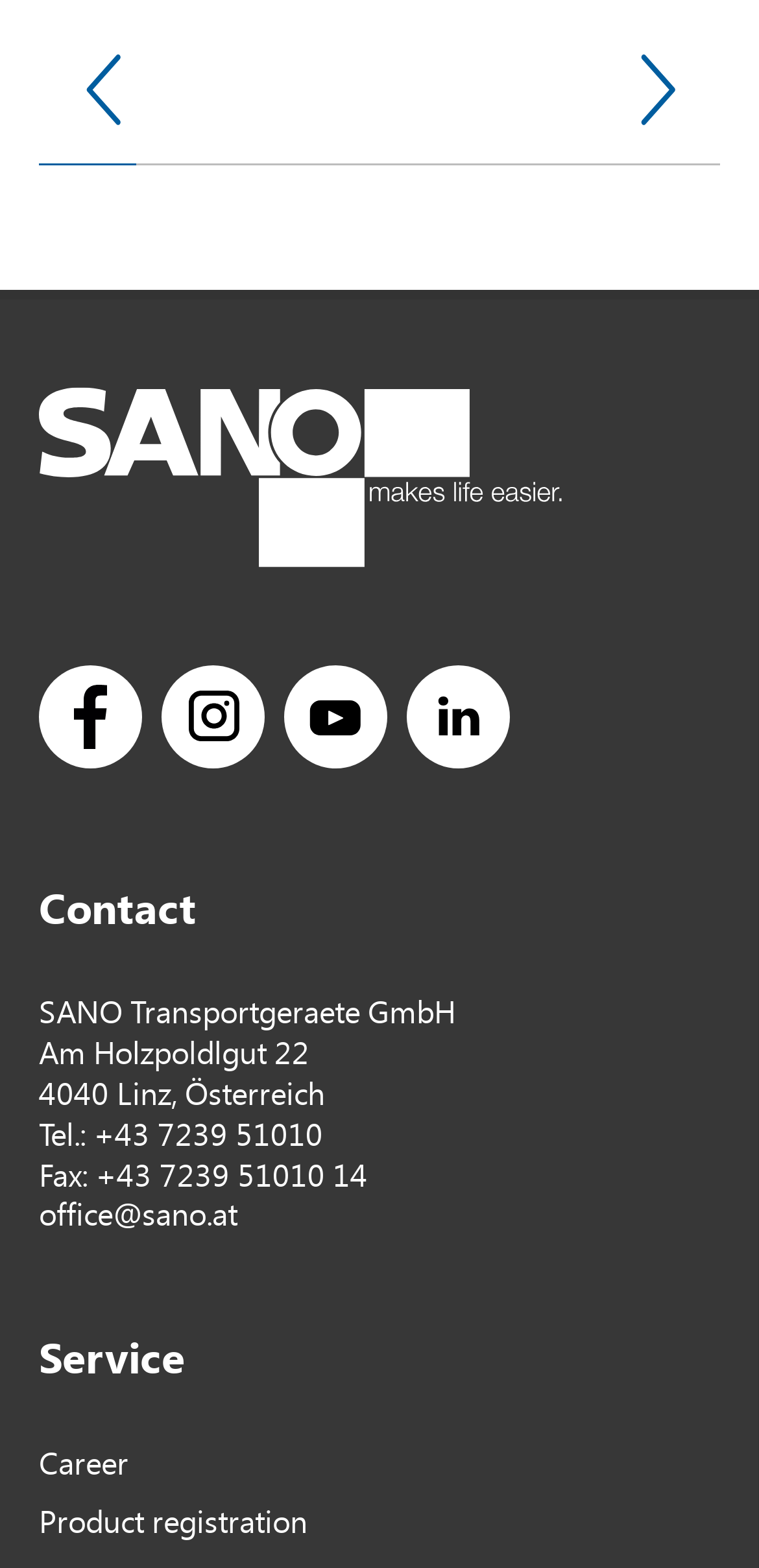From the element description: "+43 7239 51010", extract the bounding box coordinates of the UI element. The coordinates should be expressed as four float numbers between 0 and 1, in the order [left, top, right, bottom].

[0.123, 0.712, 0.426, 0.736]